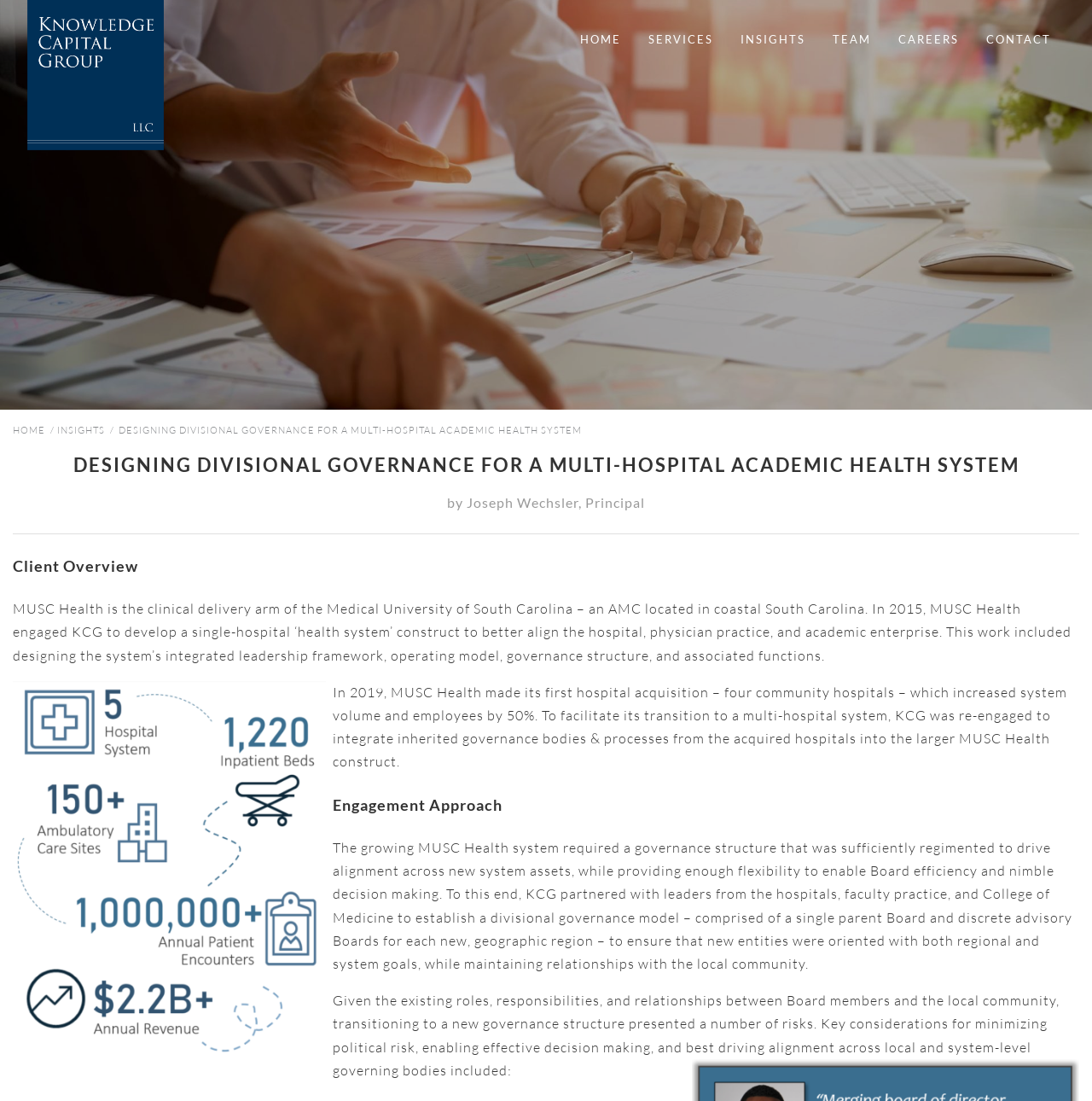Determine the coordinates of the bounding box that should be clicked to complete the instruction: "Learn about Engagement Approach". The coordinates should be represented by four float numbers between 0 and 1: [left, top, right, bottom].

[0.012, 0.724, 0.988, 0.738]